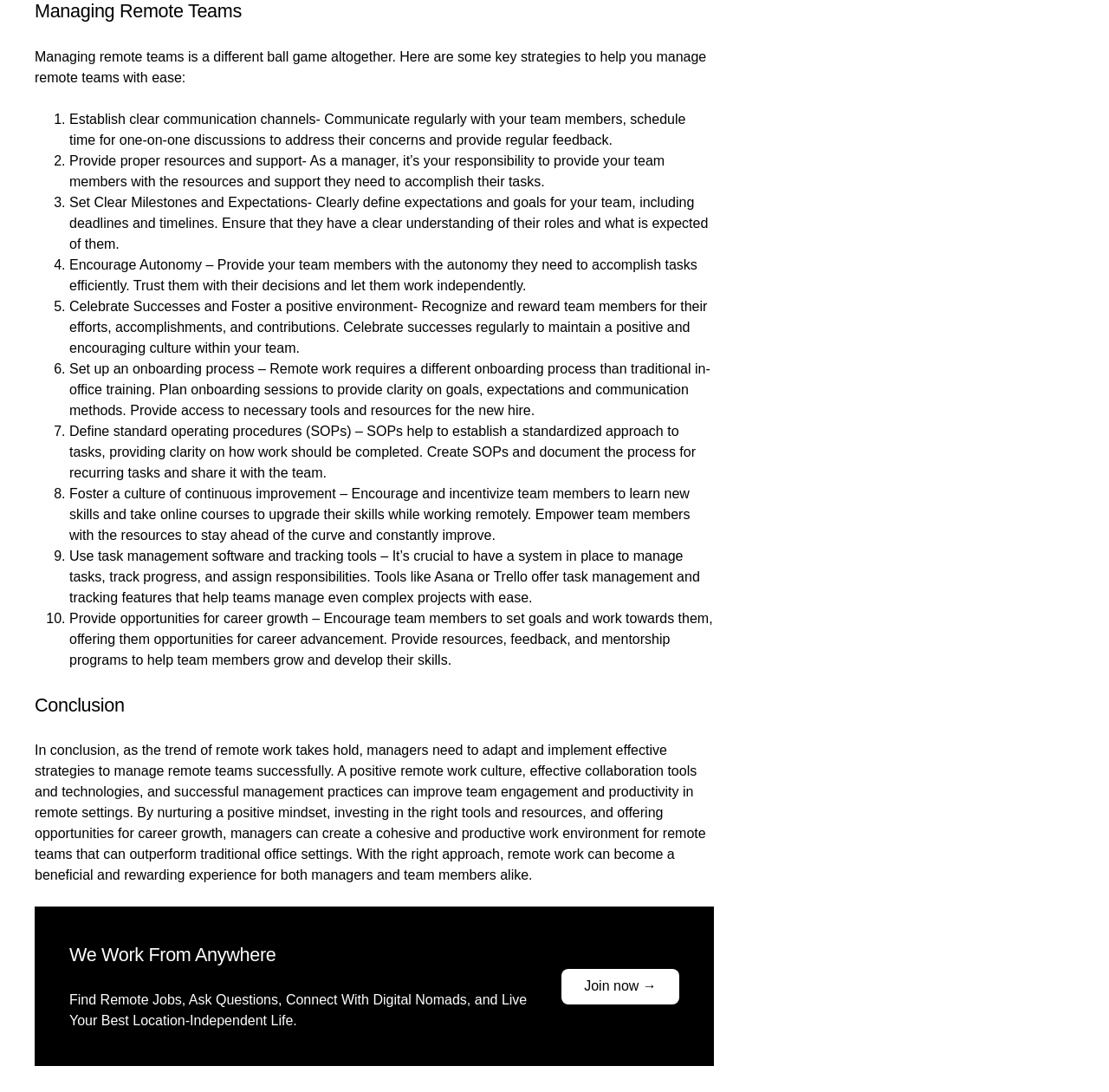What is the main topic of this webpage?
Provide a well-explained and detailed answer to the question.

Based on the content of the webpage, it appears to be providing strategies and tips for managing remote teams effectively. The webpage lists out 10 key strategies for managing remote teams, including establishing clear communication channels, providing proper resources and support, and setting clear milestones and expectations.